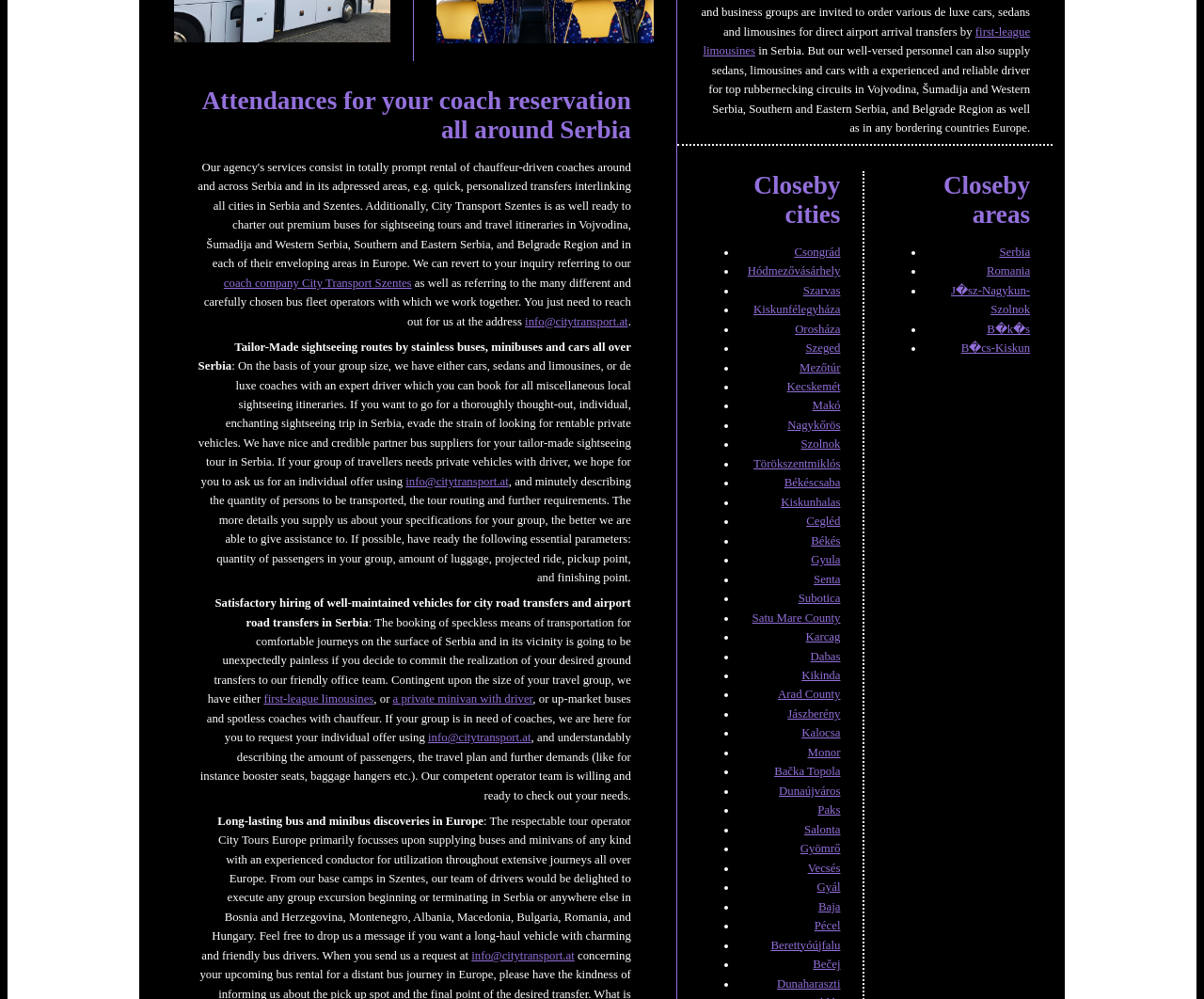Locate the bounding box coordinates of the UI element described by: "Satu Mare County". Provide the coordinates as four float numbers between 0 and 1, formatted as [left, top, right, bottom].

[0.625, 0.612, 0.698, 0.625]